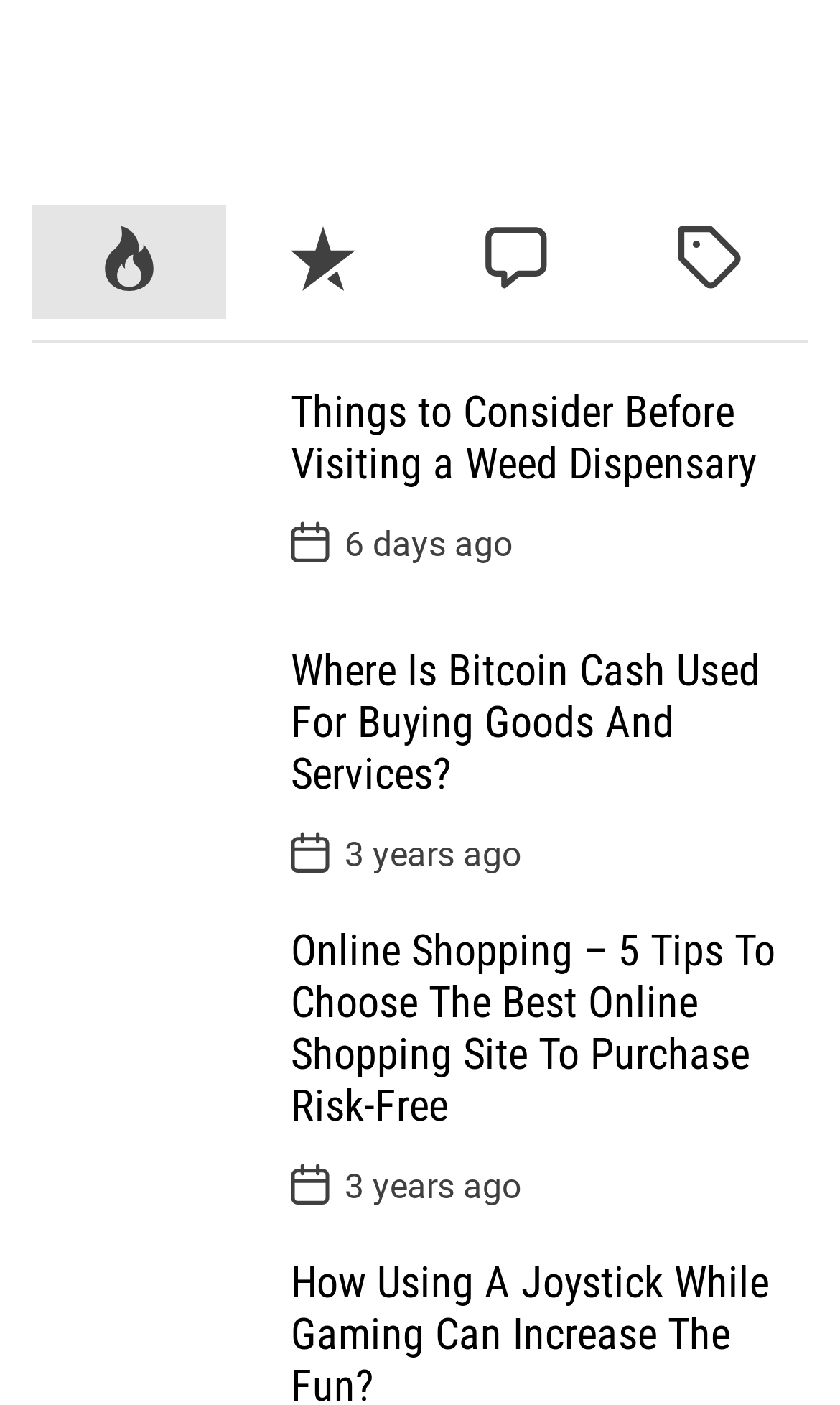Locate the bounding box of the UI element described in the following text: "Tagged".

[0.731, 0.145, 0.962, 0.226]